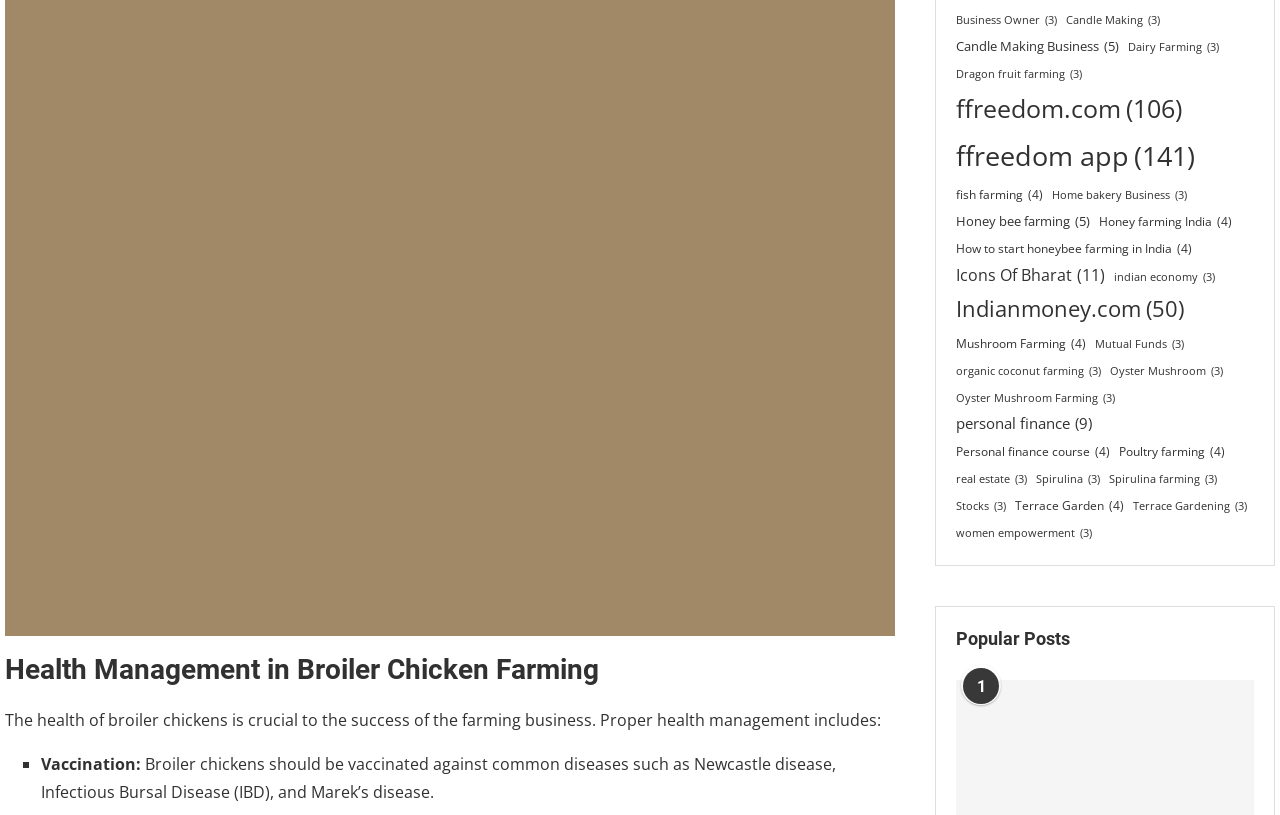Please specify the coordinates of the bounding box for the element that should be clicked to carry out this instruction: "Click on 'Business Owner'". The coordinates must be four float numbers between 0 and 1, formatted as [left, top, right, bottom].

[0.747, 0.013, 0.826, 0.037]